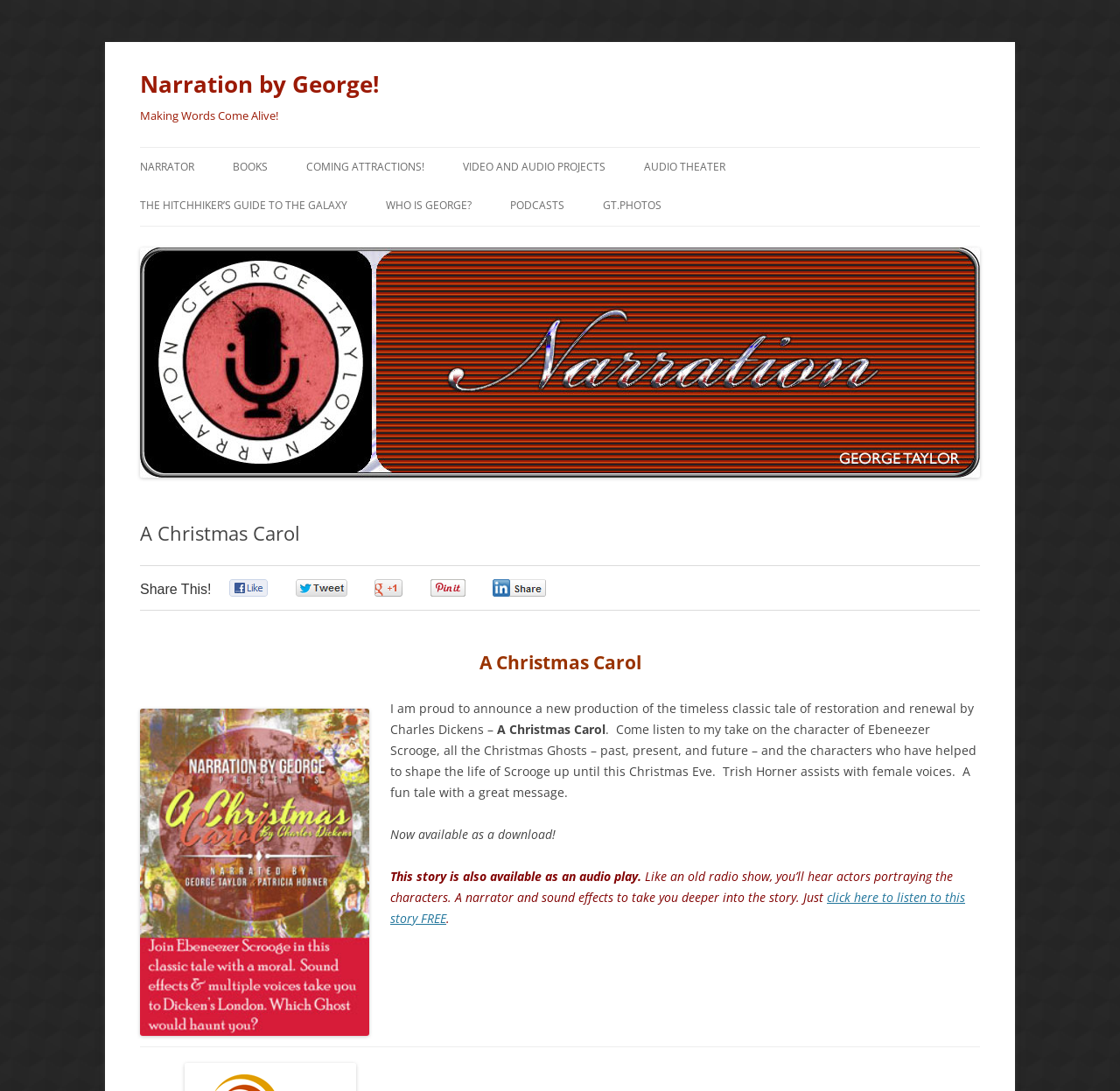What is the name of the narrator?
Answer the question with a single word or phrase by looking at the picture.

George